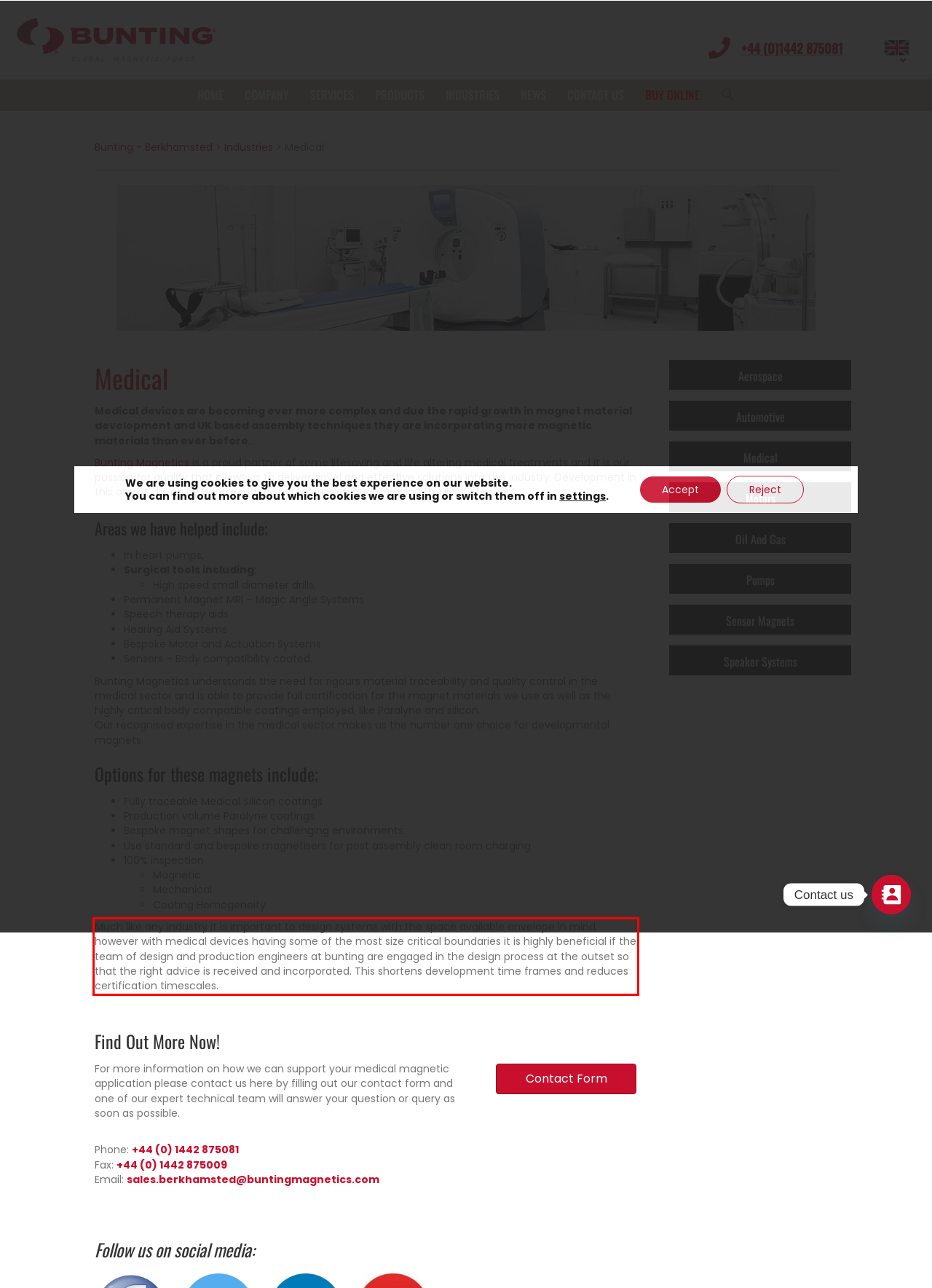Review the screenshot of the webpage and recognize the text inside the red rectangle bounding box. Provide the extracted text content.

Much like any industry it is important to design systems with the space available envelope in mind, however with medical devices having some of the most size critical boundaries it is highly beneficial if the team of design and production engineers at bunting are engaged in the design process at the outset so that the right advice is received and incorporated. This shortens development time frames and reduces certification timescales.